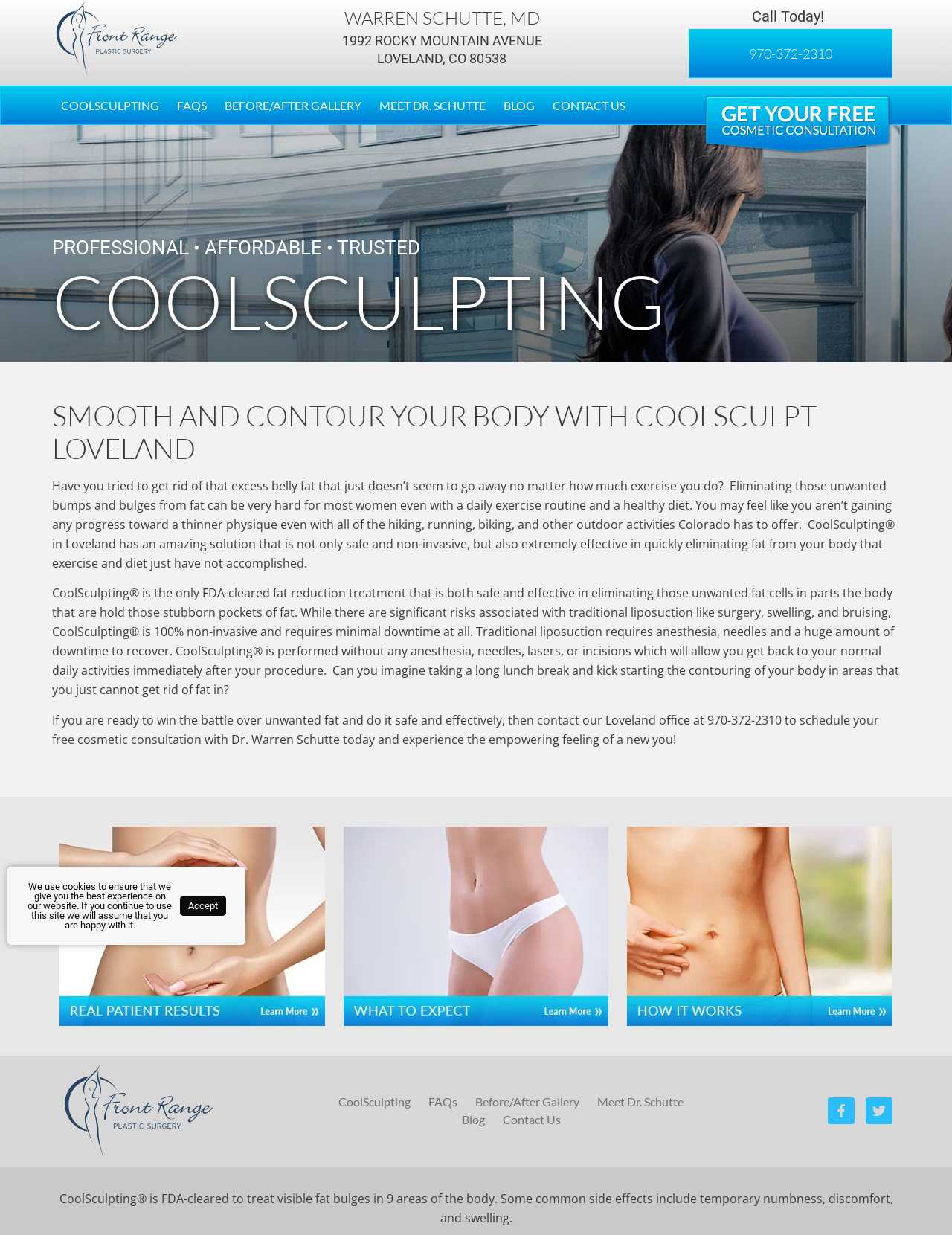What is the name of the fat reduction treatment?
Look at the image and respond with a one-word or short-phrase answer.

CoolSculpting